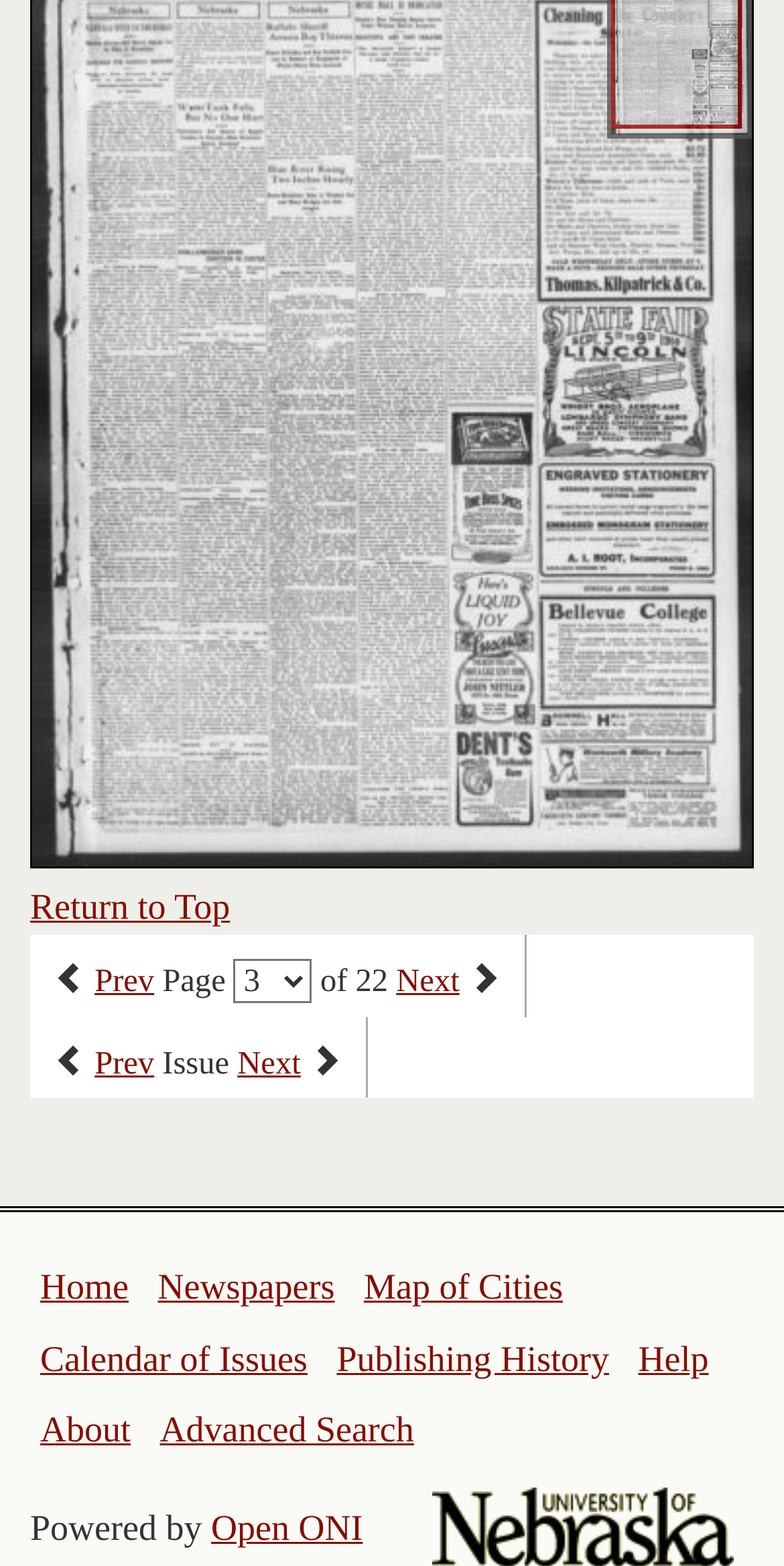What is the last link on the page?
Look at the image and provide a detailed response to the question.

I found the last link element with the text 'About' which is located at the bottom of the page.